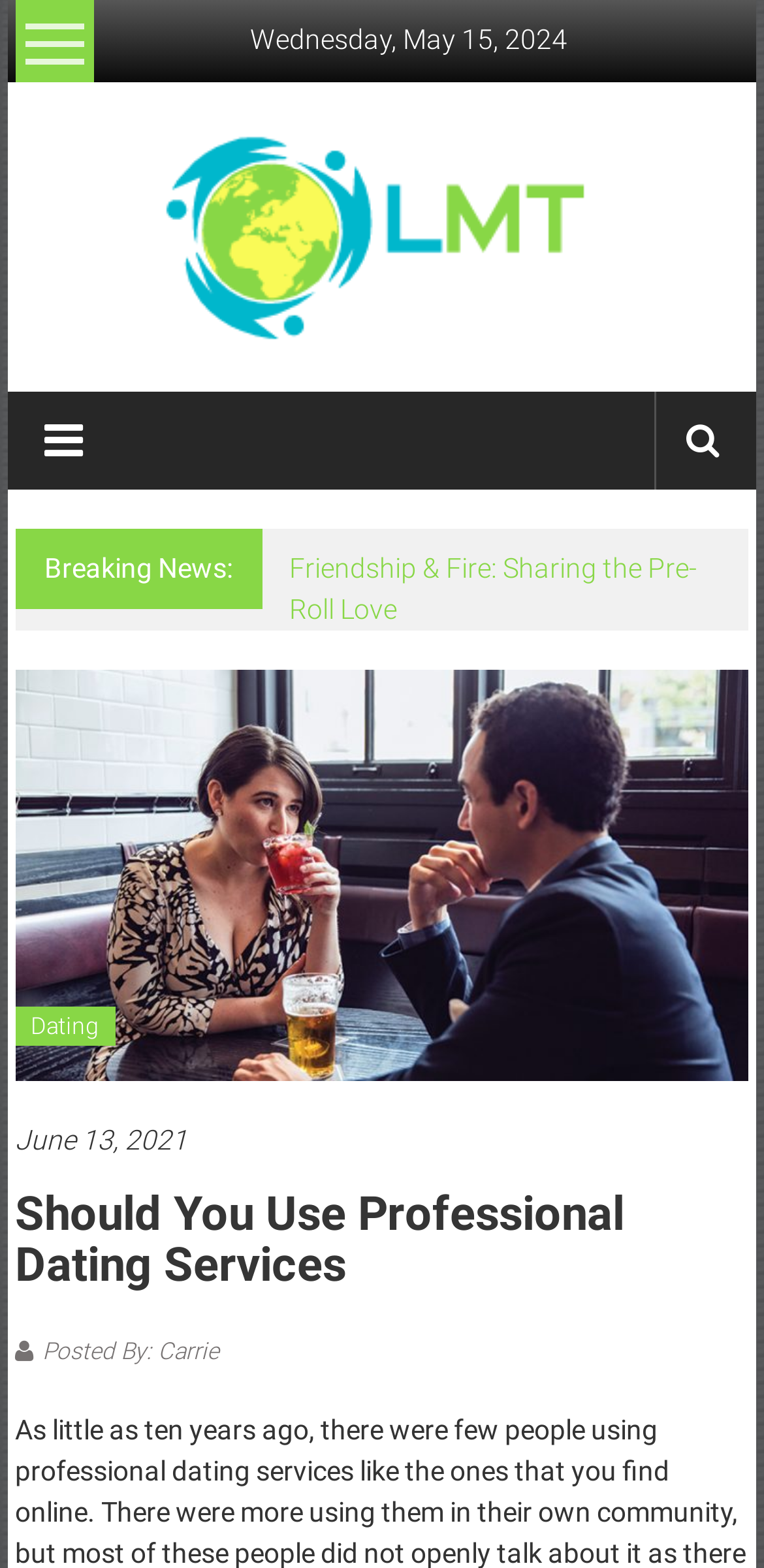What is the main heading displayed on the webpage? Please provide the text.

Should You Use Professional Dating Services